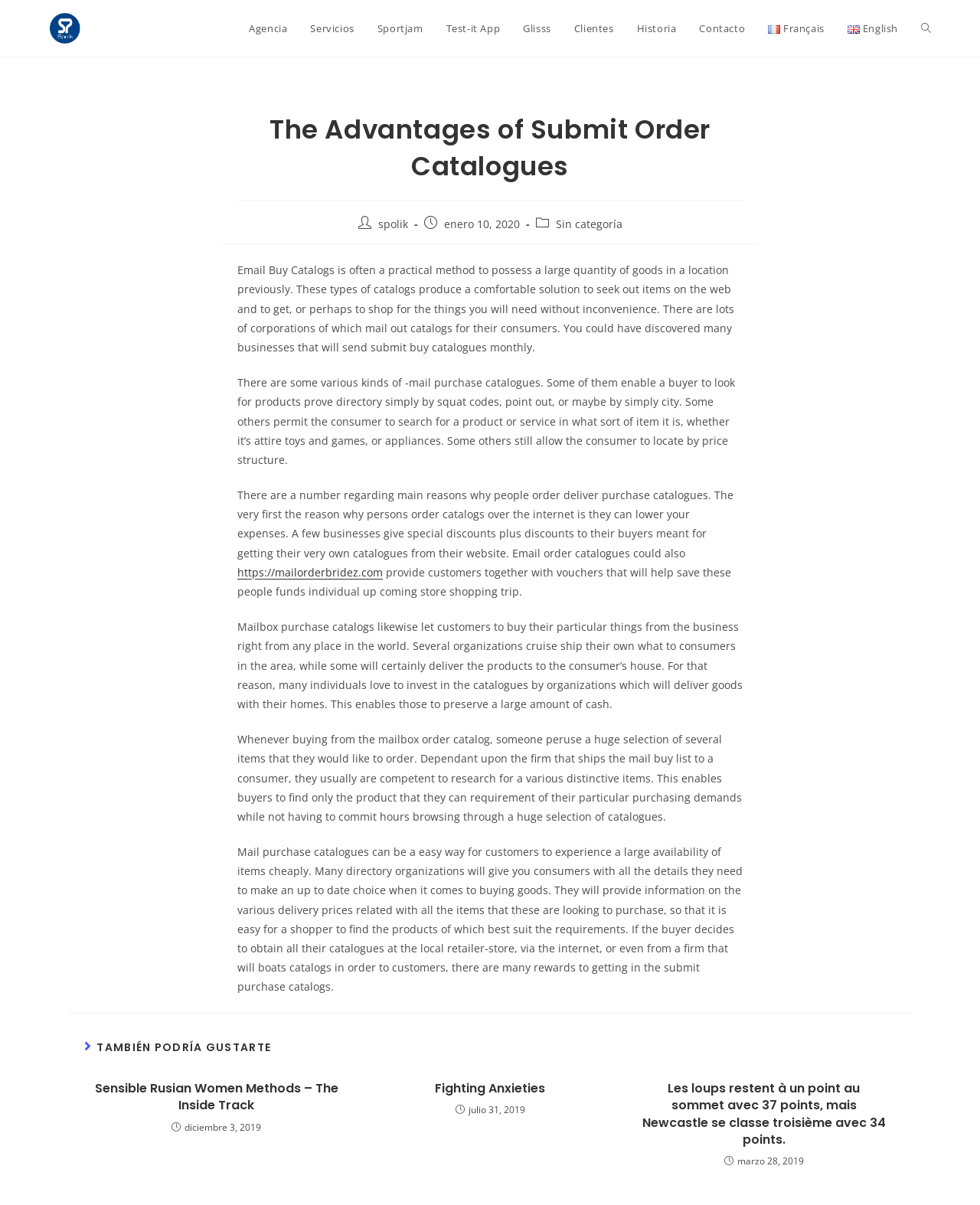Can customers search for products in email order catalogs?
Please use the image to provide a one-word or short phrase answer.

Yes